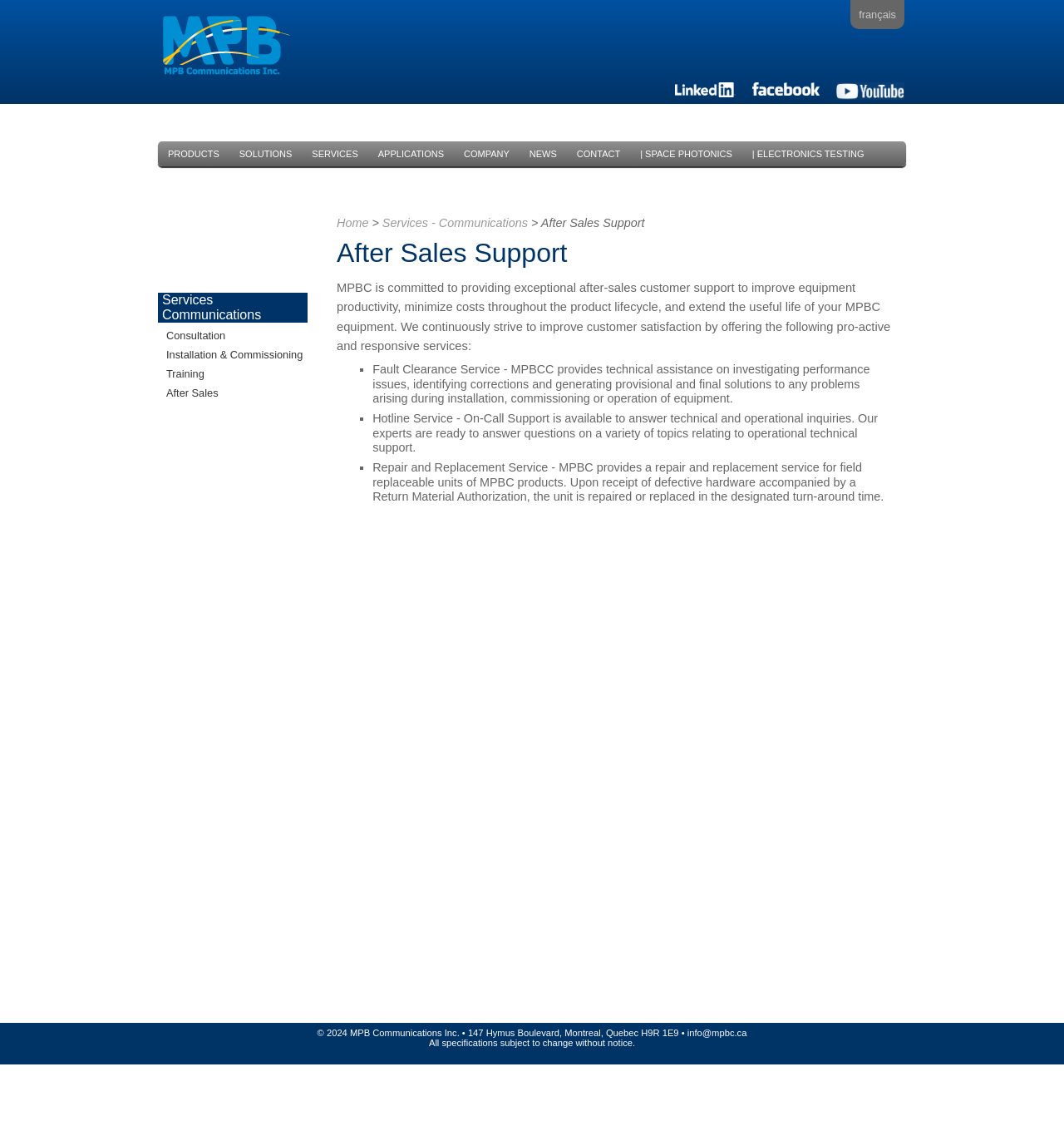Please determine the bounding box coordinates of the element to click on in order to accomplish the following task: "Click the 'CONTACT' link". Ensure the coordinates are four float numbers ranging from 0 to 1, i.e., [left, top, right, bottom].

[0.533, 0.132, 0.592, 0.144]